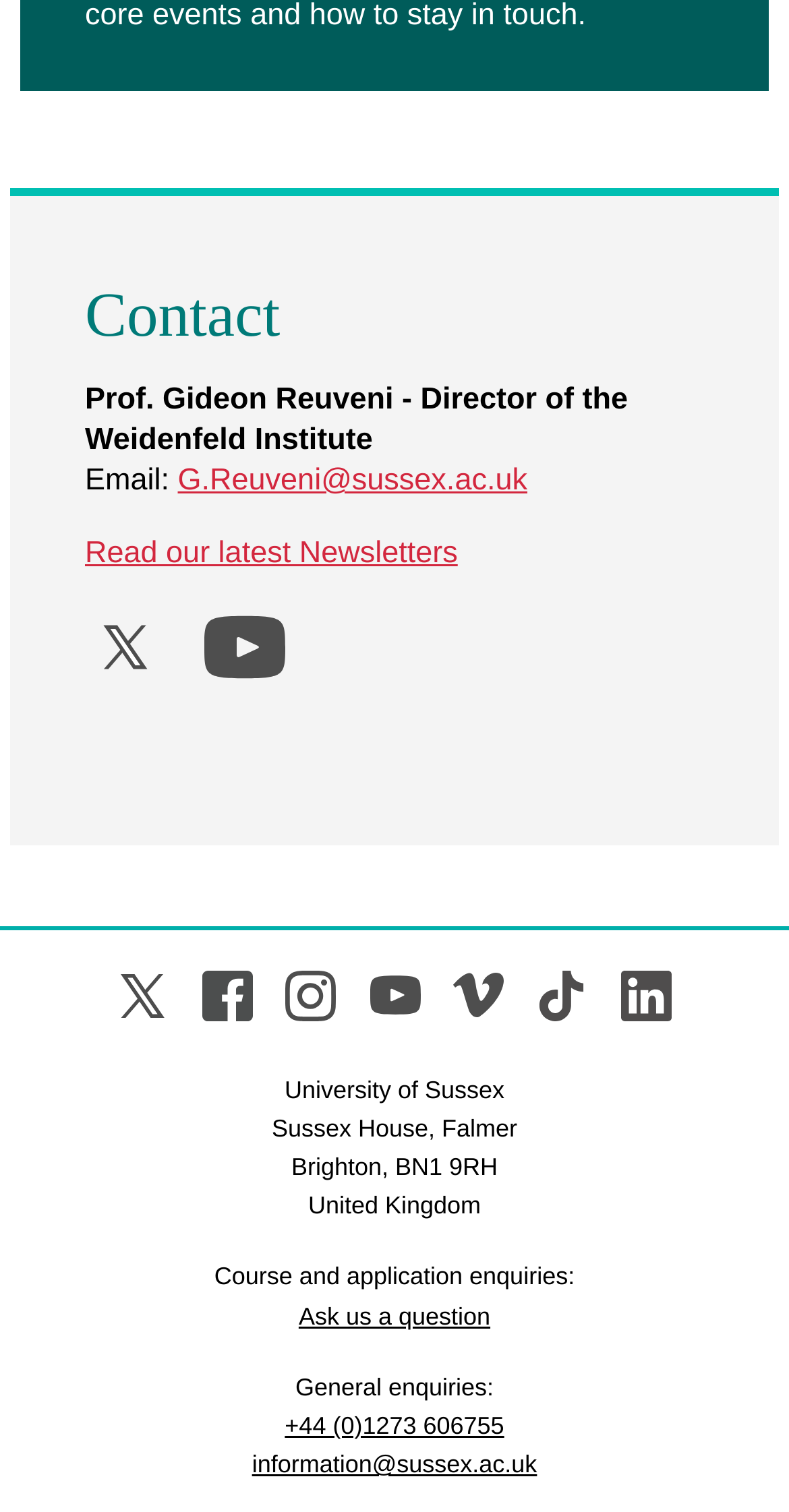What is the email address of the director?
Refer to the screenshot and respond with a concise word or phrase.

G.Reuveni@sussex.ac.uk